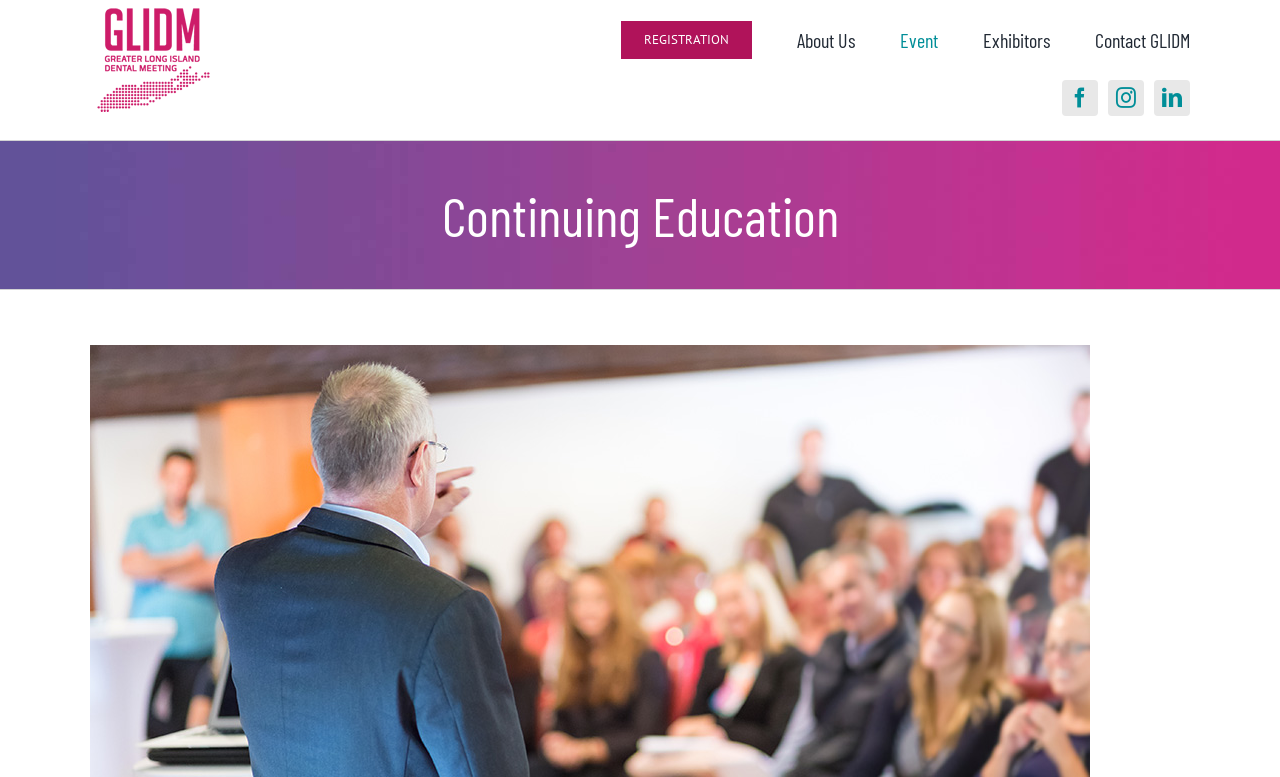Could you determine the bounding box coordinates of the clickable element to complete the instruction: "Visit GLIDM's facebook page"? Provide the coordinates as four float numbers between 0 and 1, i.e., [left, top, right, bottom].

[0.83, 0.103, 0.858, 0.149]